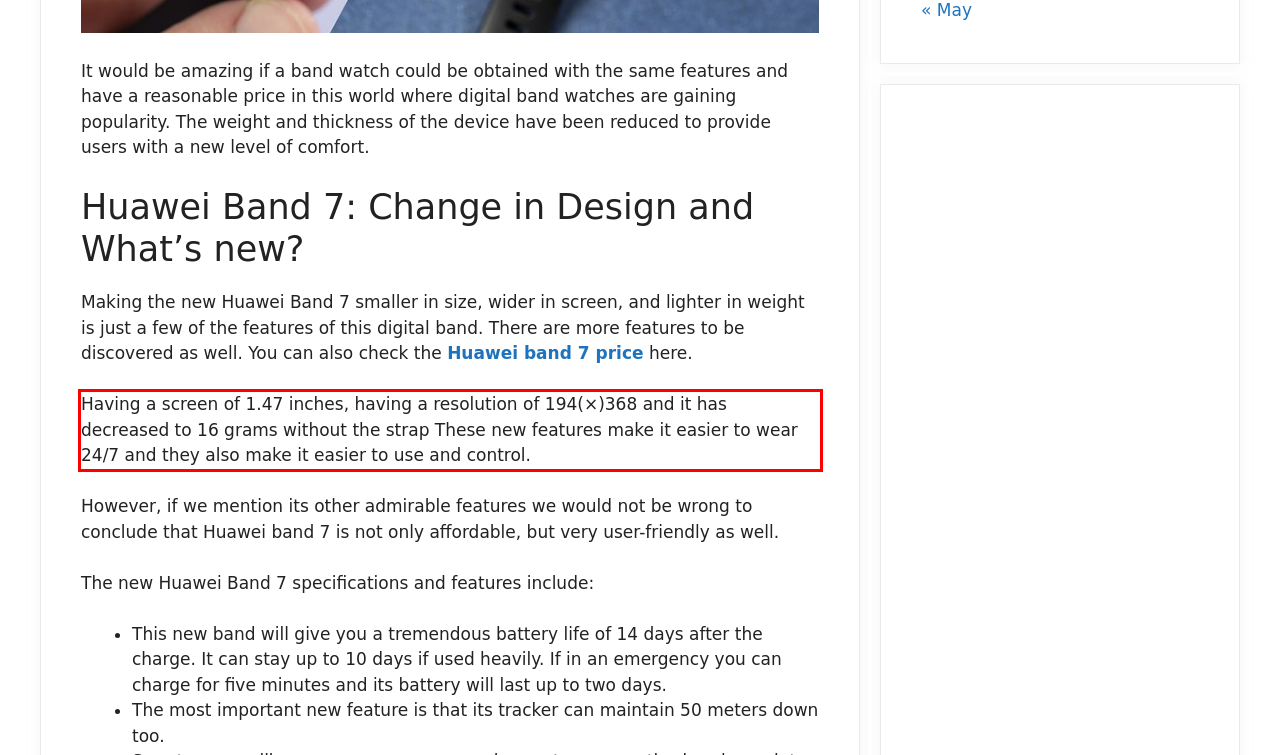Identify and extract the text within the red rectangle in the screenshot of the webpage.

Having a screen of 1.47 inches, having a resolution of 194(×)368 and it has decreased to 16 grams without the strap These new features make it easier to wear 24/7 and they also make it easier to use and control.